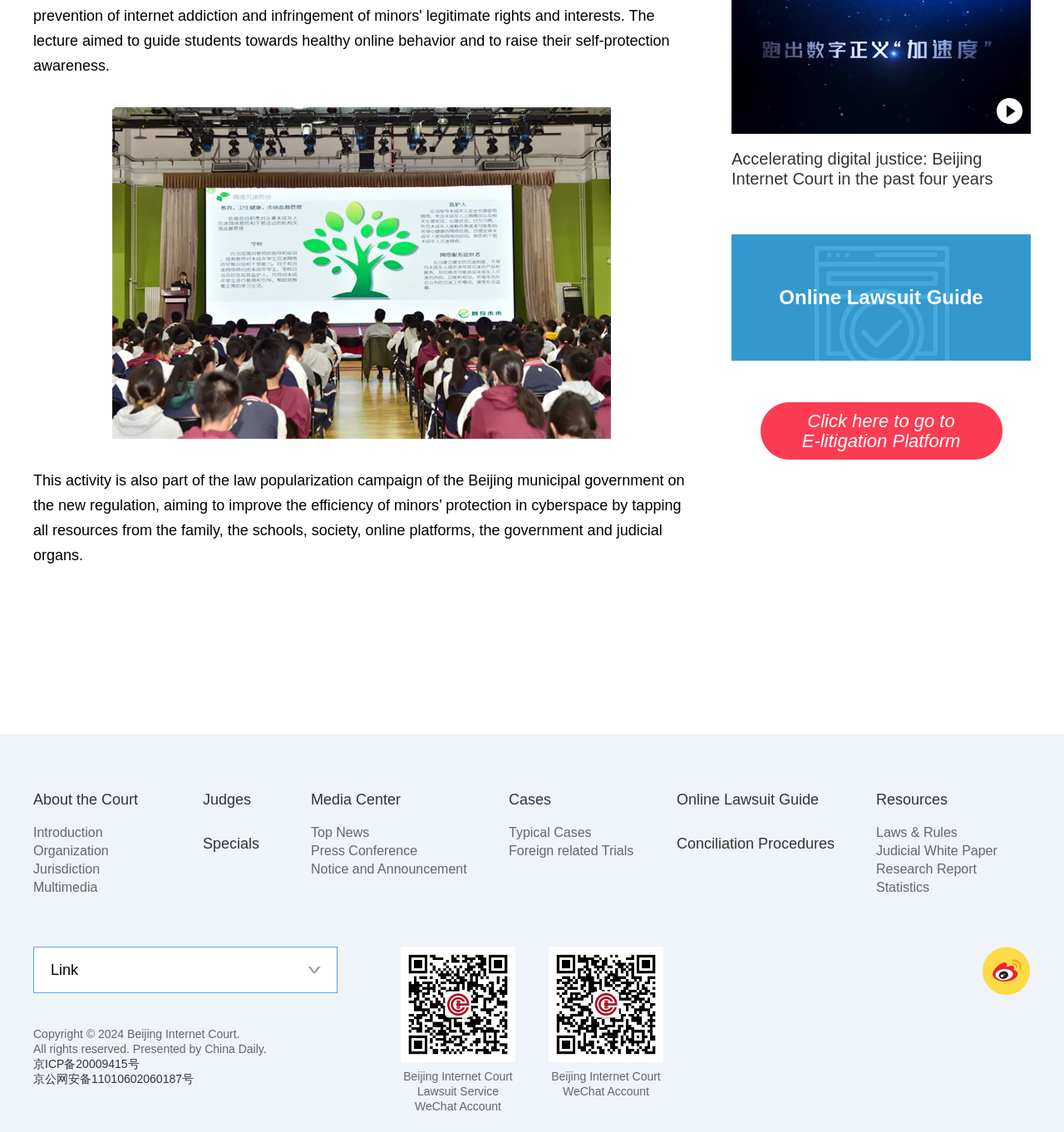Give a one-word or phrase response to the following question: What is the topic of the webpage?

Beijing Internet Court